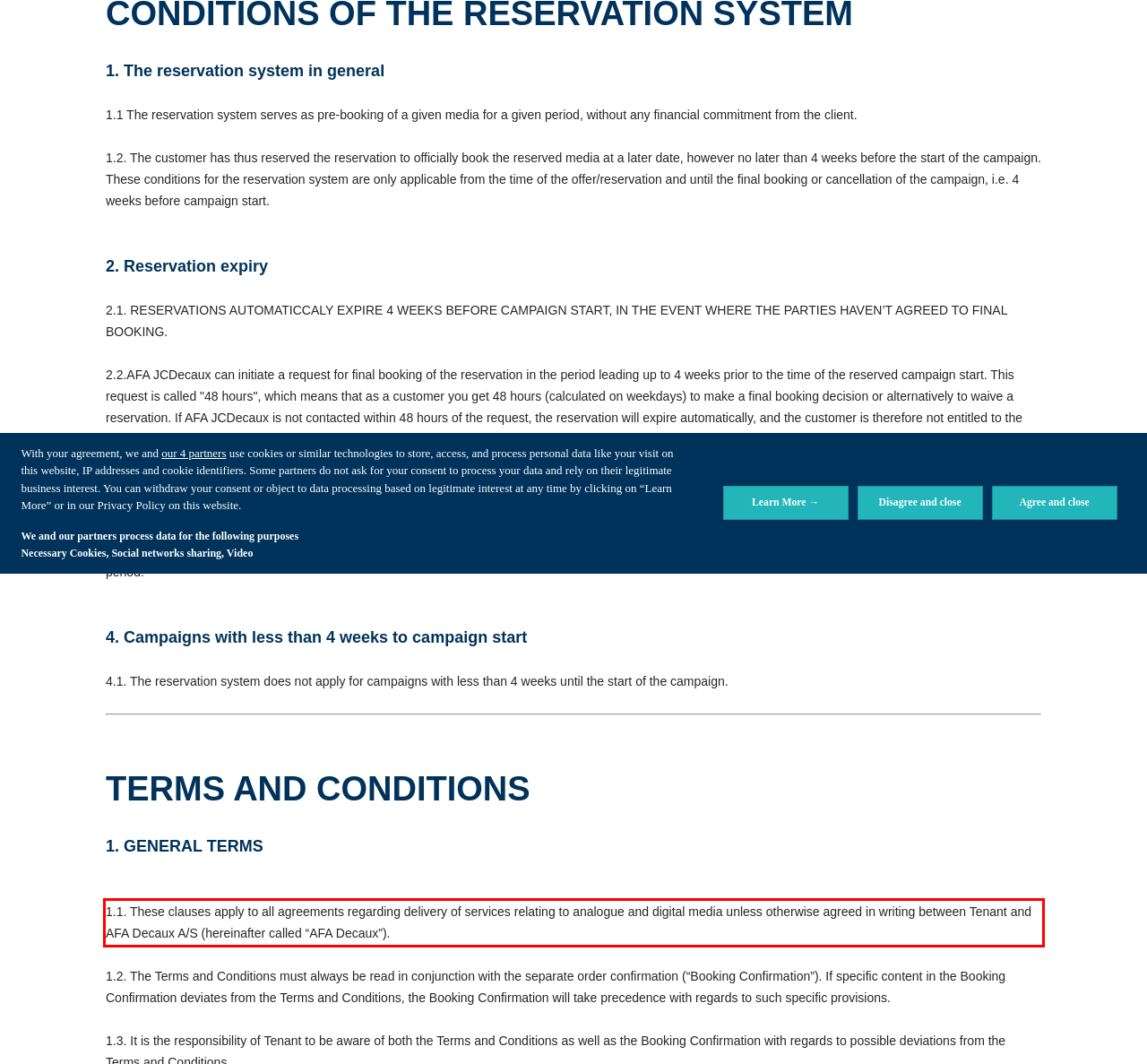With the provided screenshot of a webpage, locate the red bounding box and perform OCR to extract the text content inside it.

1.1. These clauses apply to all agreements regarding delivery of services relating to analogue and digital media unless otherwise agreed in writing between Tenant and AFA Decaux A/S (hereinafter called “AFA Decaux”).